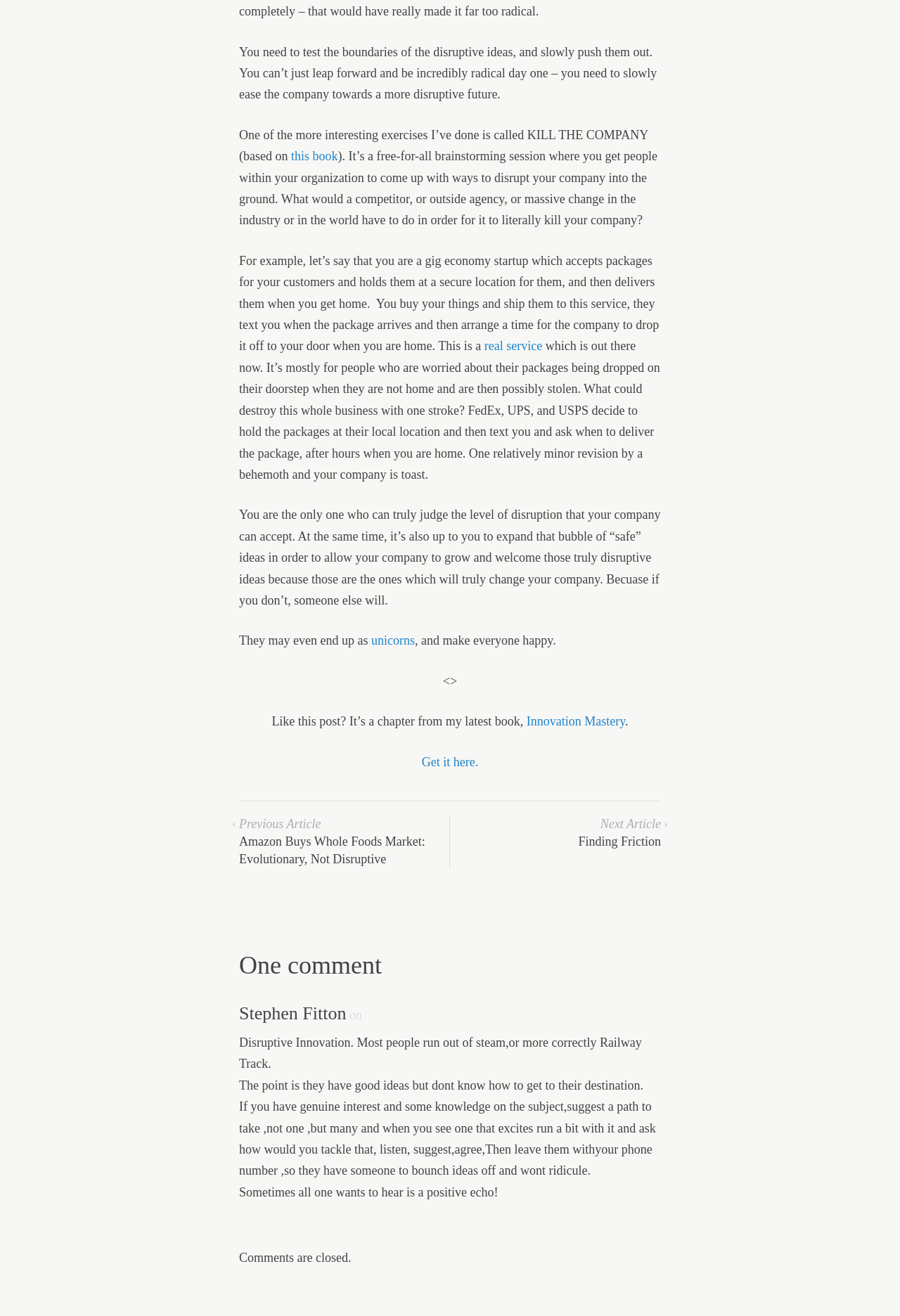What is the purpose of the 'KILL THE COMPANY' exercise?
Please respond to the question thoroughly and include all relevant details.

The 'KILL THE COMPANY' exercise is a brainstorming session where people within an organization come up with ways to disrupt their own company into the ground. This exercise is meant to help companies think about potential threats and disruptions to their business model.